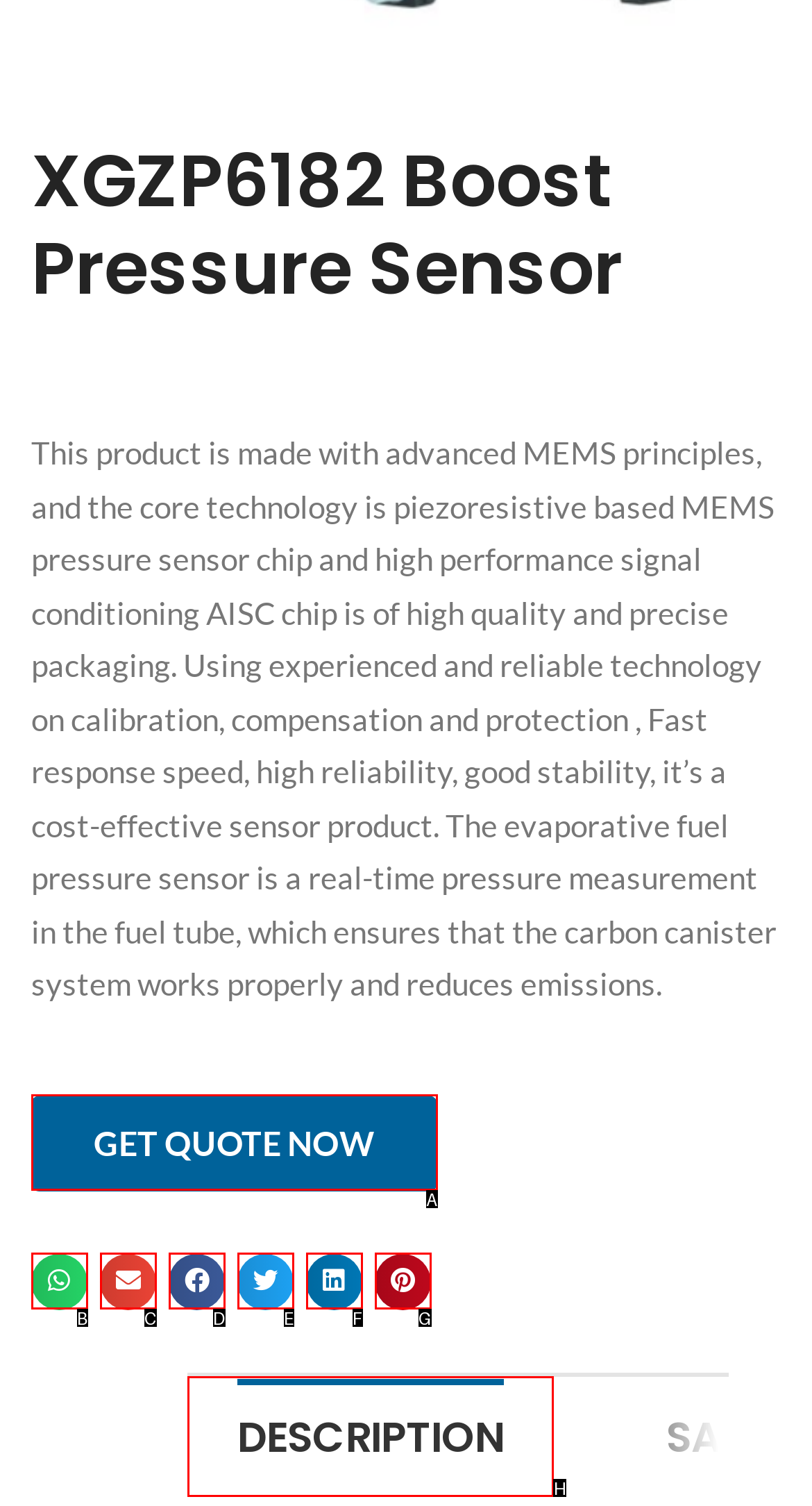Choose the HTML element to click for this instruction: Browse NC bloggers Answer with the letter of the correct choice from the given options.

None